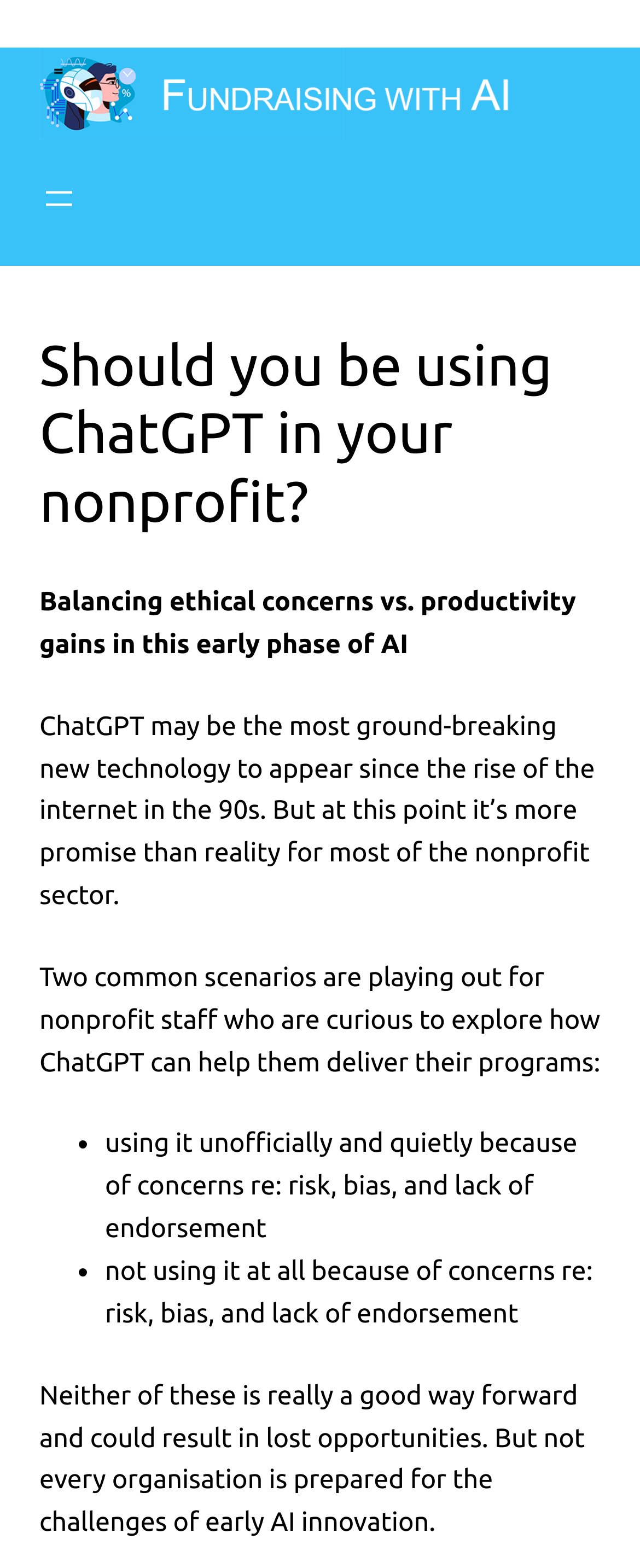Determine the main headline of the webpage and provide its text.

Should you be using ChatGPT in your nonprofit?